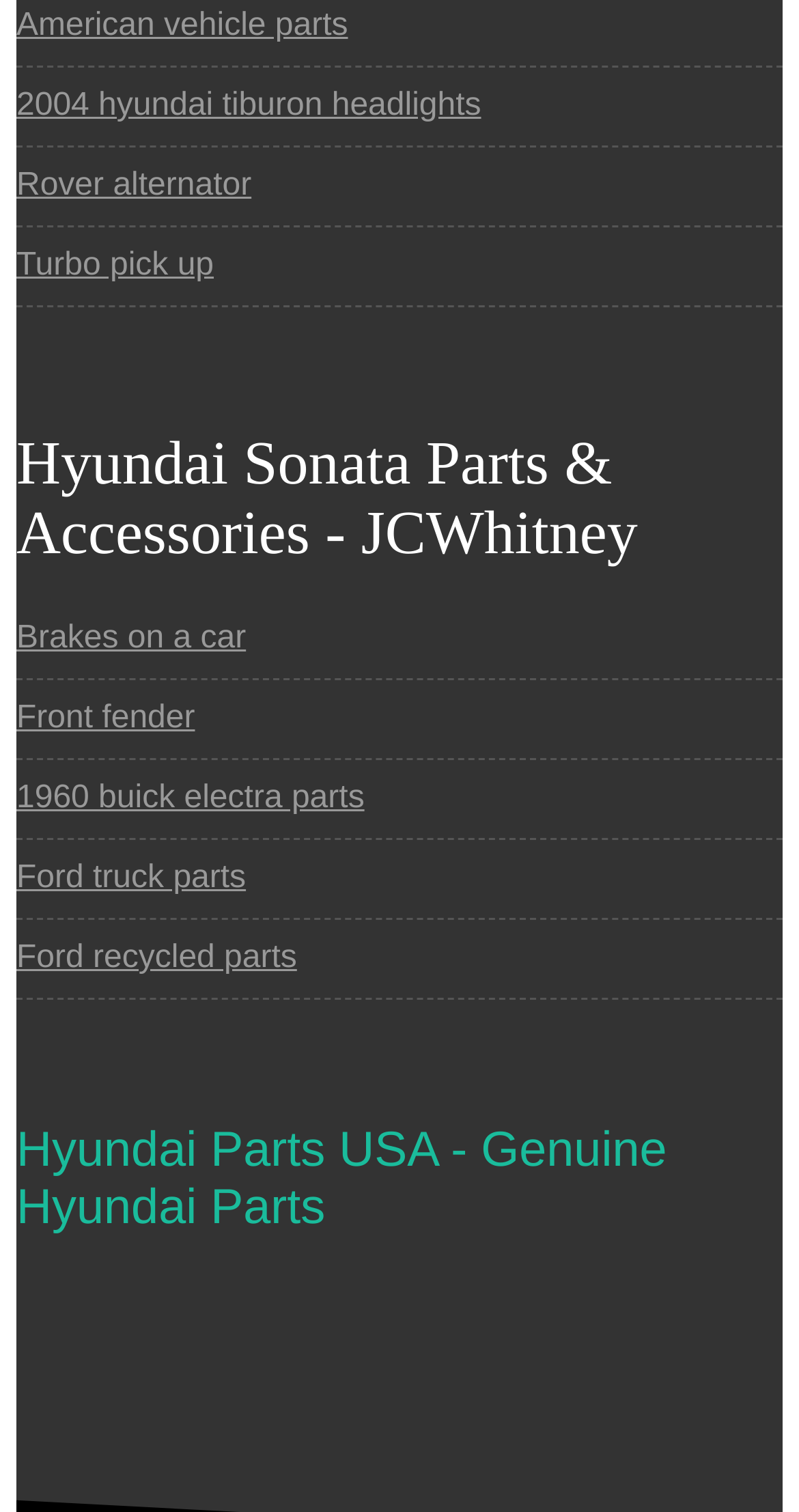How many links are there on the webpage?
Answer the question with a single word or phrase, referring to the image.

9